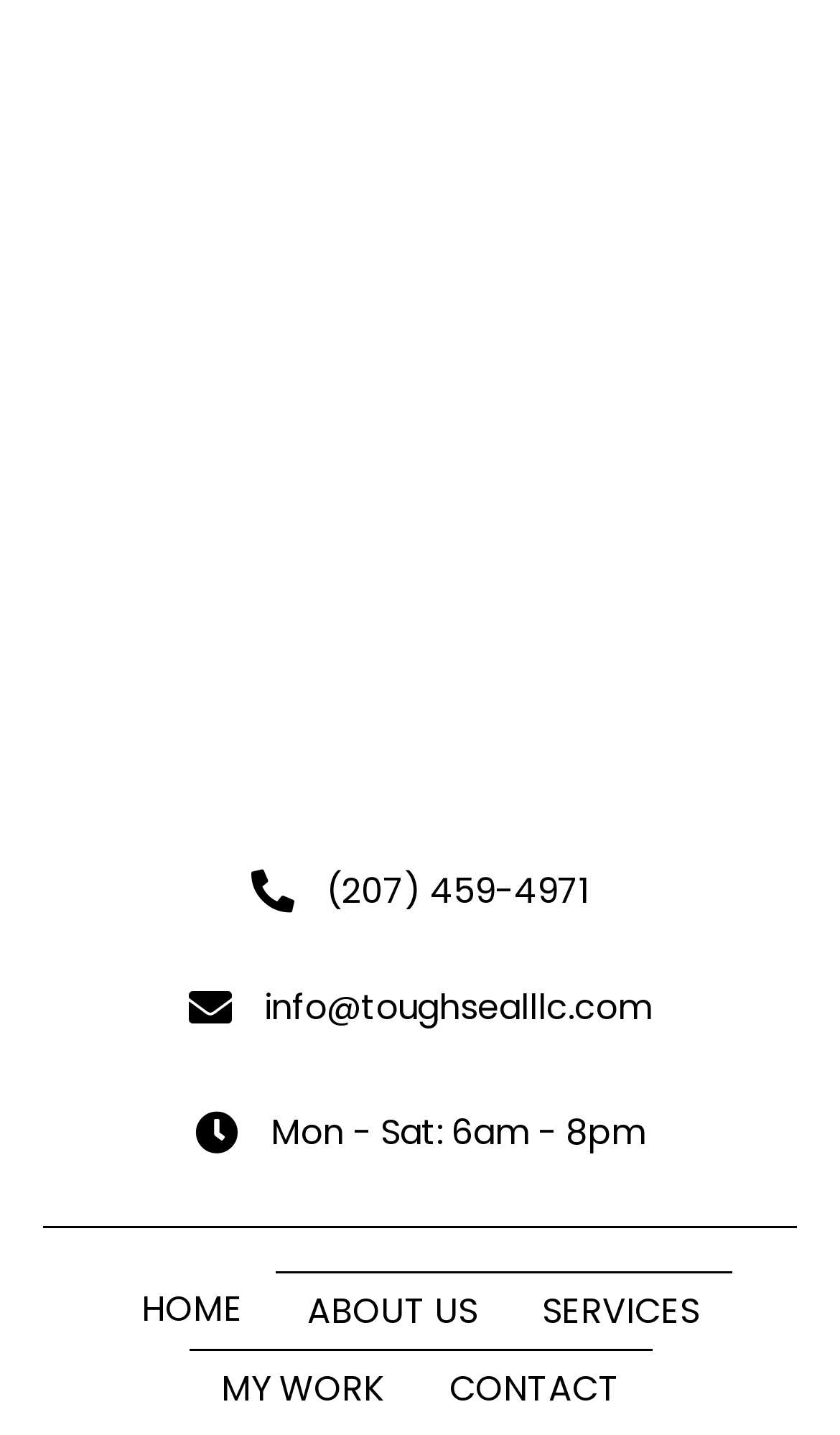Please indicate the bounding box coordinates of the element's region to be clicked to achieve the instruction: "Send an email to info@toughsealllc.com". Provide the coordinates as four float numbers between 0 and 1, i.e., [left, top, right, bottom].

[0.314, 0.685, 0.776, 0.72]